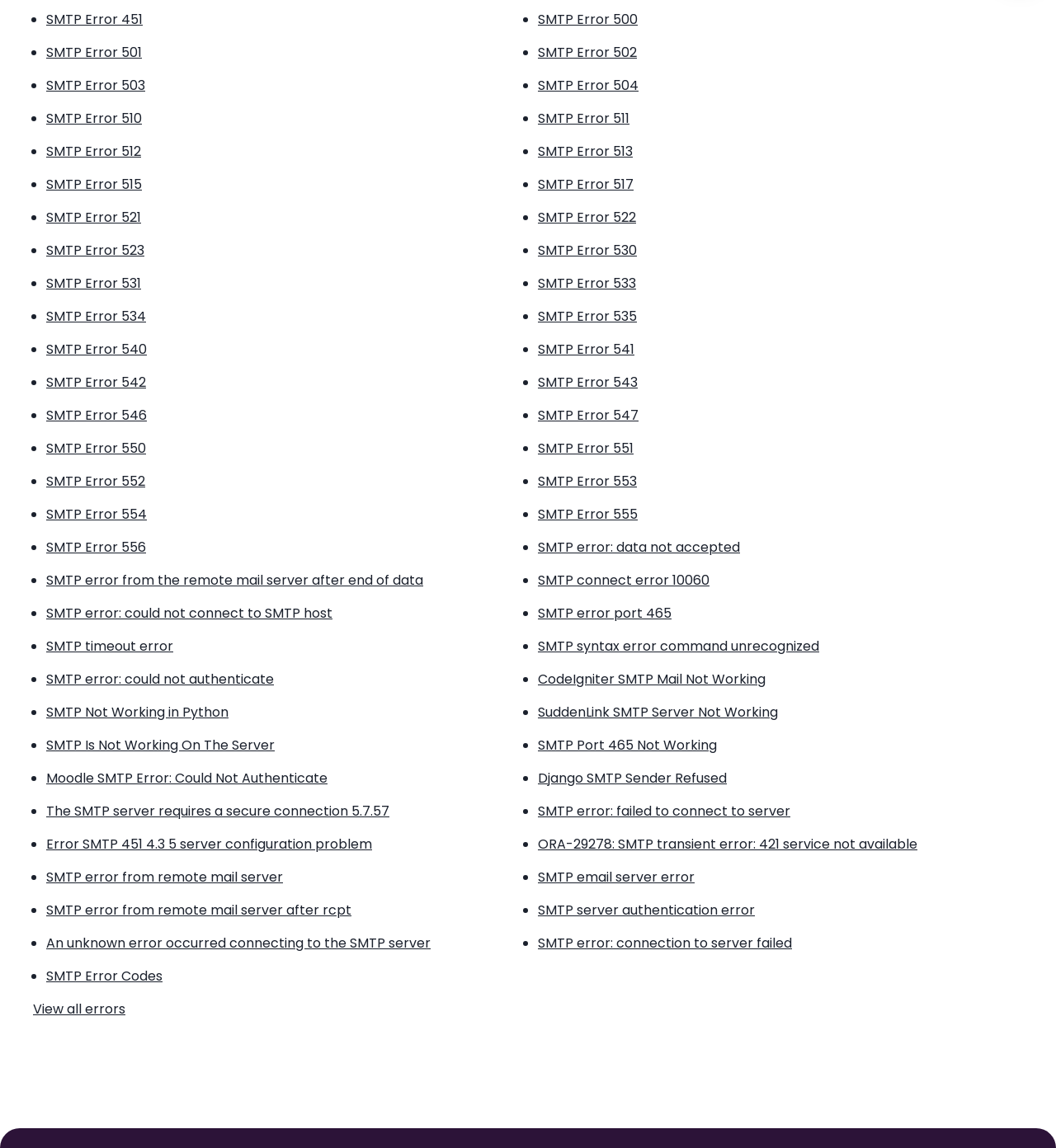Locate the bounding box coordinates of the area you need to click to fulfill this instruction: 'Click SMTP Error 451'. The coordinates must be in the form of four float numbers ranging from 0 to 1: [left, top, right, bottom].

[0.044, 0.003, 0.503, 0.026]